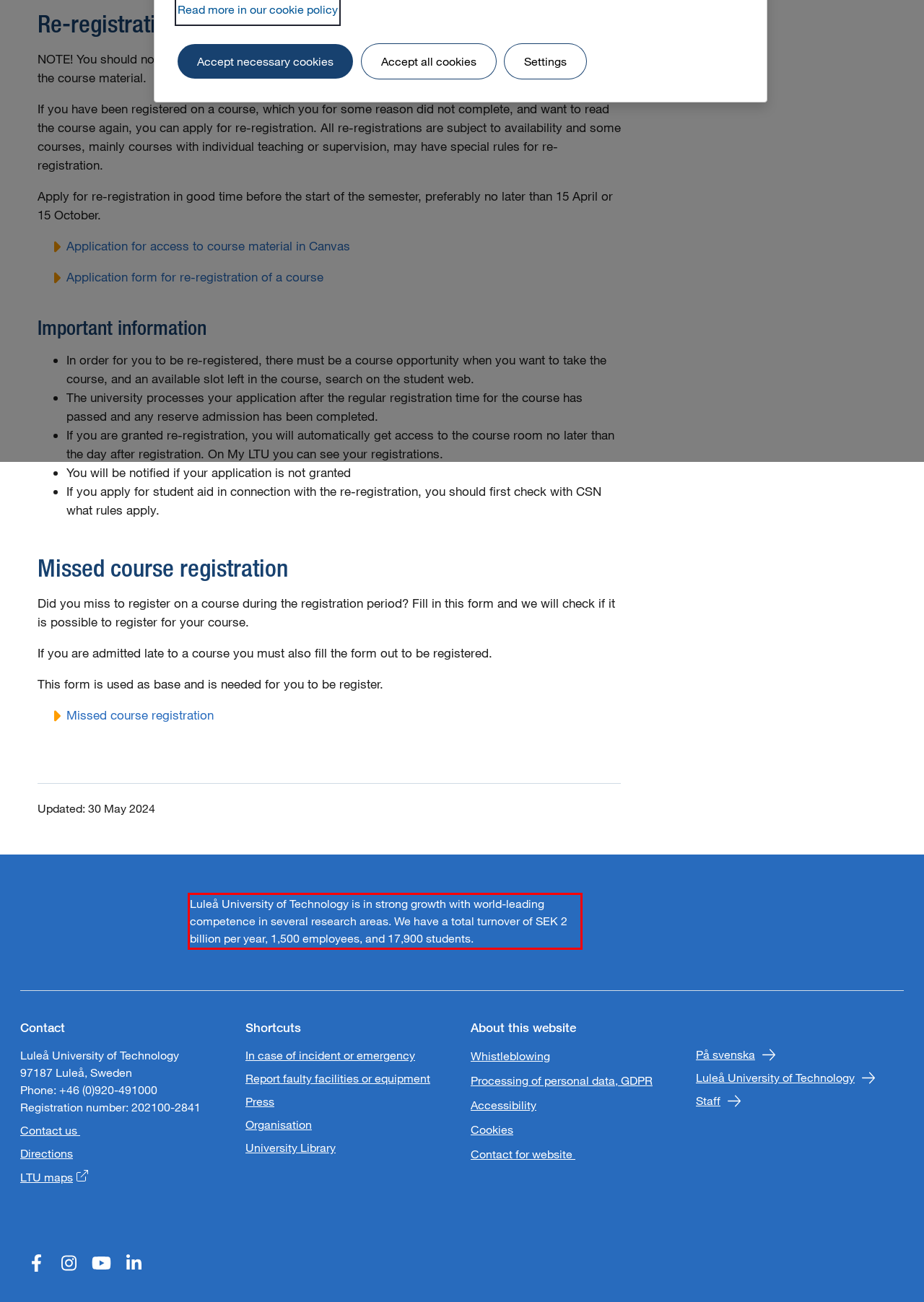Examine the webpage screenshot, find the red bounding box, and extract the text content within this marked area.

Luleå University of Technology is in strong growth with world-leading competence in several research areas. We have a total turnover of SEK 2 billion per year, 1,500 employees, and 17,900 students.